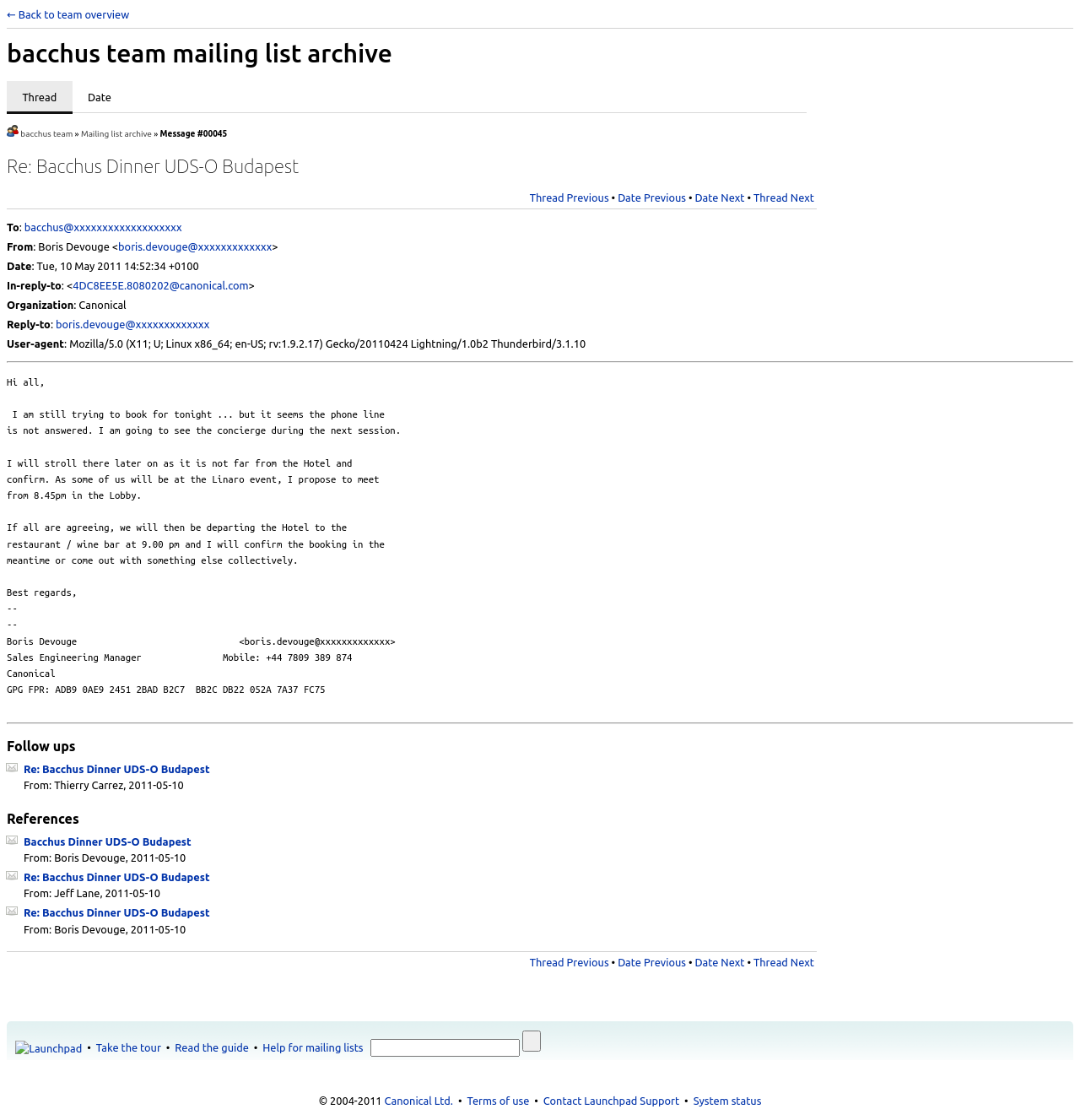Detail the features and information presented on the webpage.

This webpage appears to be a mailing list archive page, specifically for the "bacchus team" in Launchpad. At the top, there is a heading that reads "bacchus team mailing list archive" and a link to go back to the team overview. Below this, there are two links to view messages by thread or by date.

The main content of the page is a message thread, with the most recent message displayed first. The message is from Boris Devouge, and it discusses booking a dinner at a restaurant. The message includes details about the proposed meeting time and location.

Above the message, there are links to navigate through the thread, including "Thread Previous", "Date Previous", "Date Next", and "Thread Next". There is also a table with information about the message, including the sender, recipient, date, and organization.

Below the message, there are several follow-up messages, each with a link to the message and the sender's name and date. There is also a section for references, which includes links to previous messages in the thread.

At the bottom of the page, there are links to Launchpad, including a link to take a tour, read a guide, and get help for mailing lists. There is also a search box and a button to search. Finally, there is a footer with copyright information, terms of use, and links to contact Launchpad support and view system status.